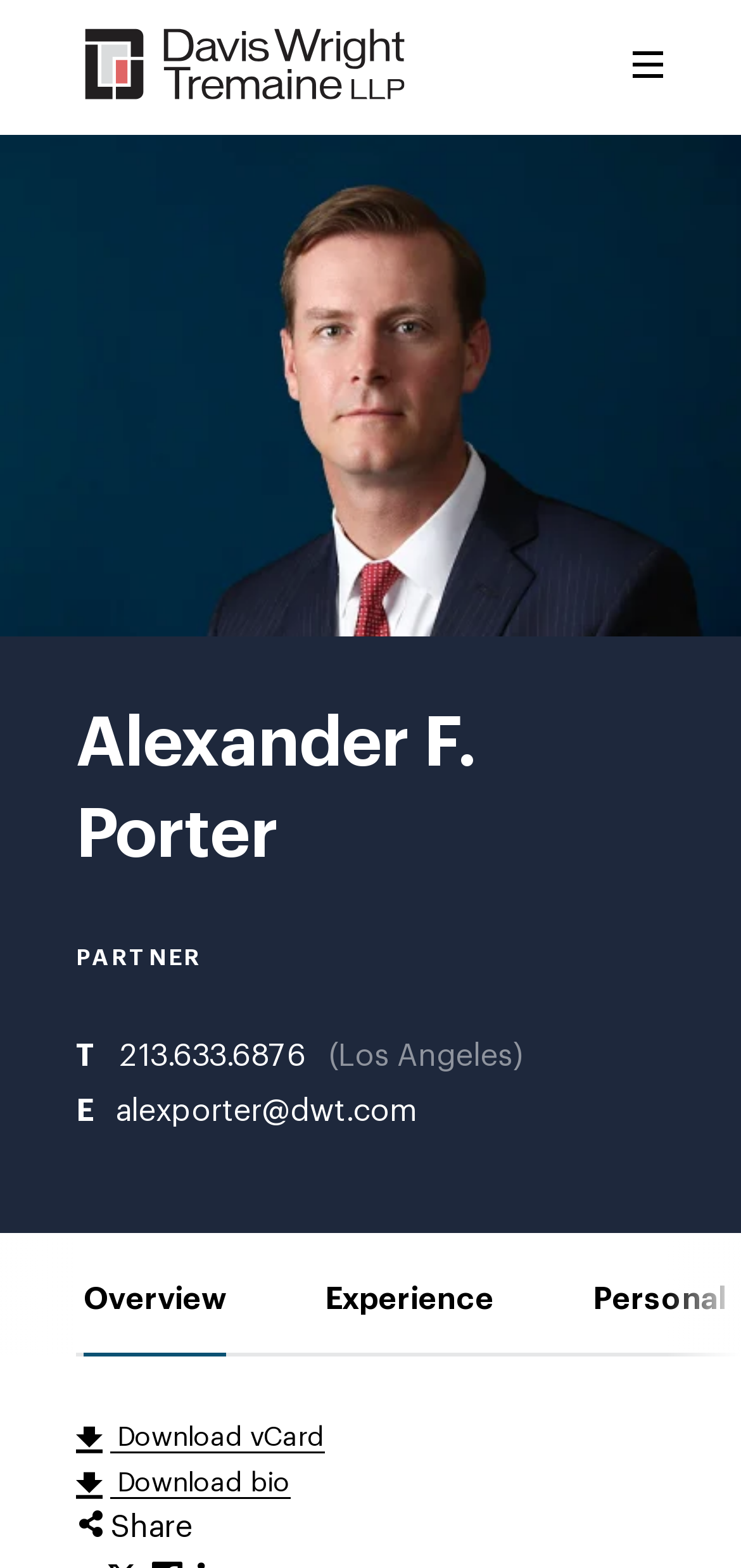Generate a comprehensive description of the webpage content.

The webpage is about Alexander F. Porter, a partner at Davis Wright Tremaine LLP. At the top left, there is a link to skip to the content, and next to it, the law firm's logo is displayed. On the top right, there is a navigation menu with a toggle button. 

Below the navigation menu, there is a section dedicated to Alexander F. Porter. His name is displayed in a large font, followed by his title "PARTNER" in a smaller font. His contact information, including phone number and email, is listed below his title. 

There are three tabs: "Overview", "Experience", and "Personal". The "Overview" tab is selected by default, and it displays a brief summary of Alexander F. Porter's background. The other two tabs, "Experience" and "Personal", are not selected, but they can be clicked to display more information about his experience and personal life, respectively.

At the bottom of the page, there are links to download his vCard and bio, as well as a "Share" button.